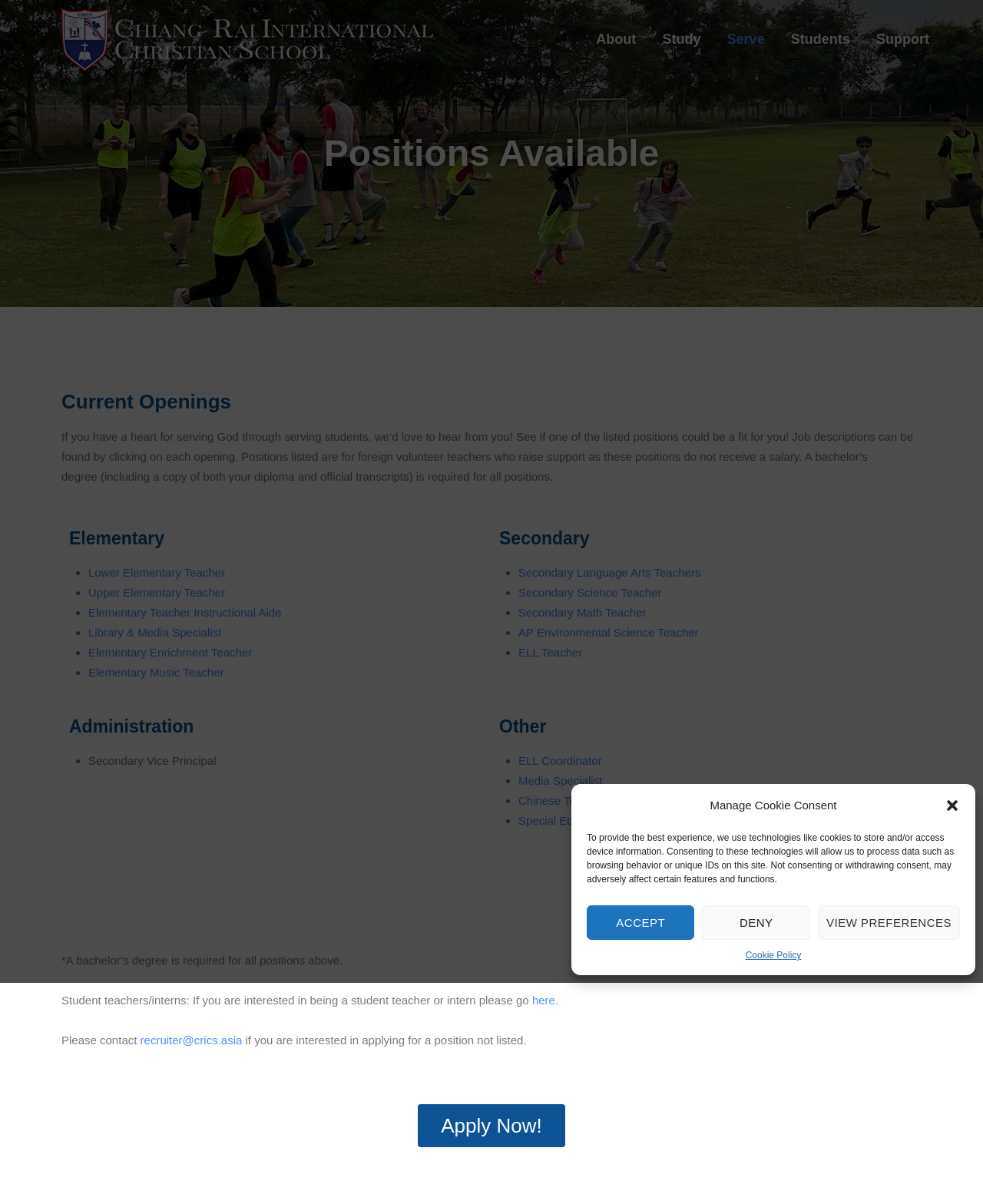Find the bounding box coordinates corresponding to the UI element with the description: "View preferences". The coordinates should be formatted as [left, top, right, bottom], with values as floats between 0 and 1.

[0.832, 0.752, 0.977, 0.781]